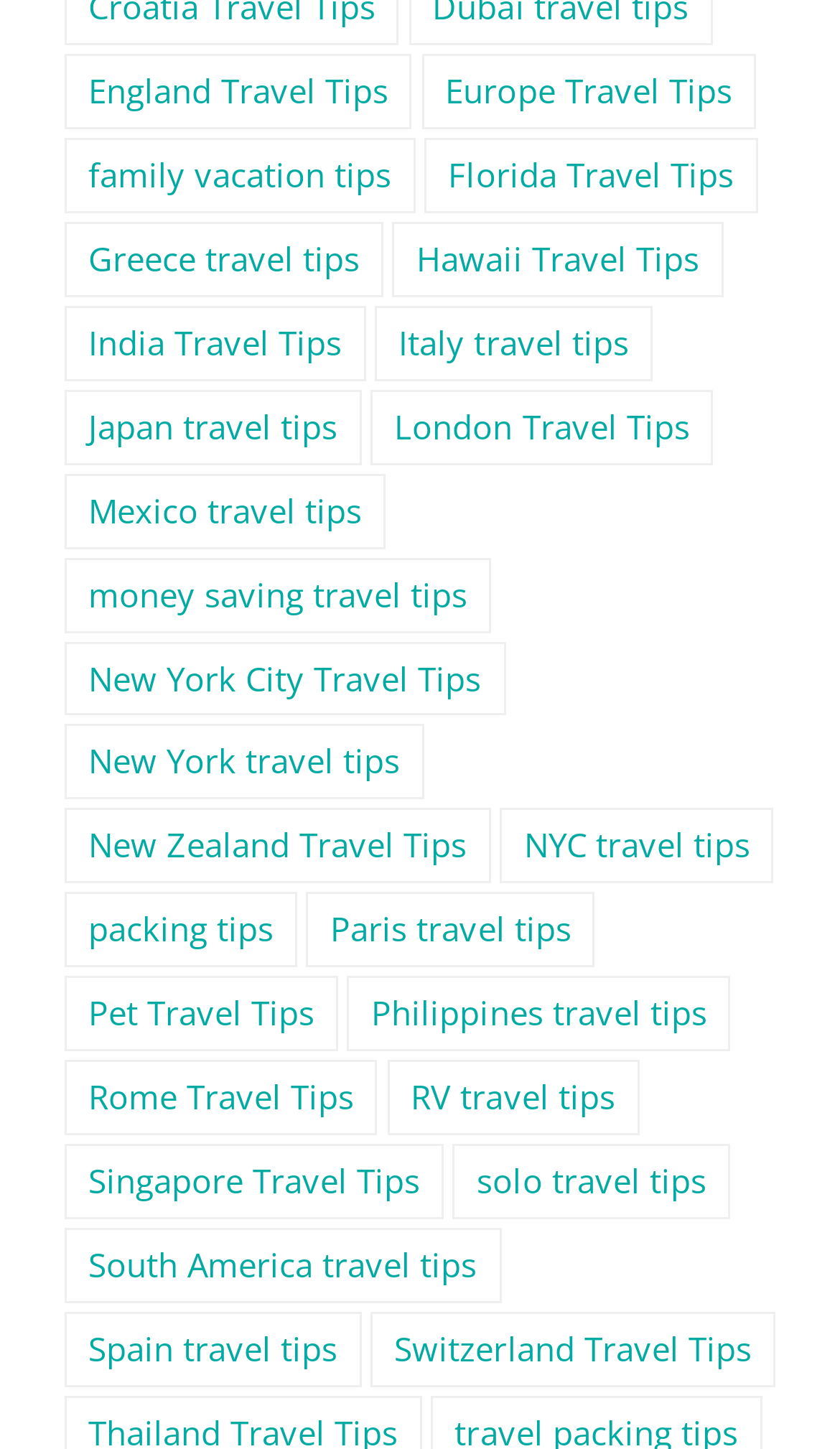Using the information from the screenshot, answer the following question thoroughly:
How many travel tips are available for England?

I counted the number of items in the link 'England Travel Tips (11 items)' which is located at the top left of the webpage.